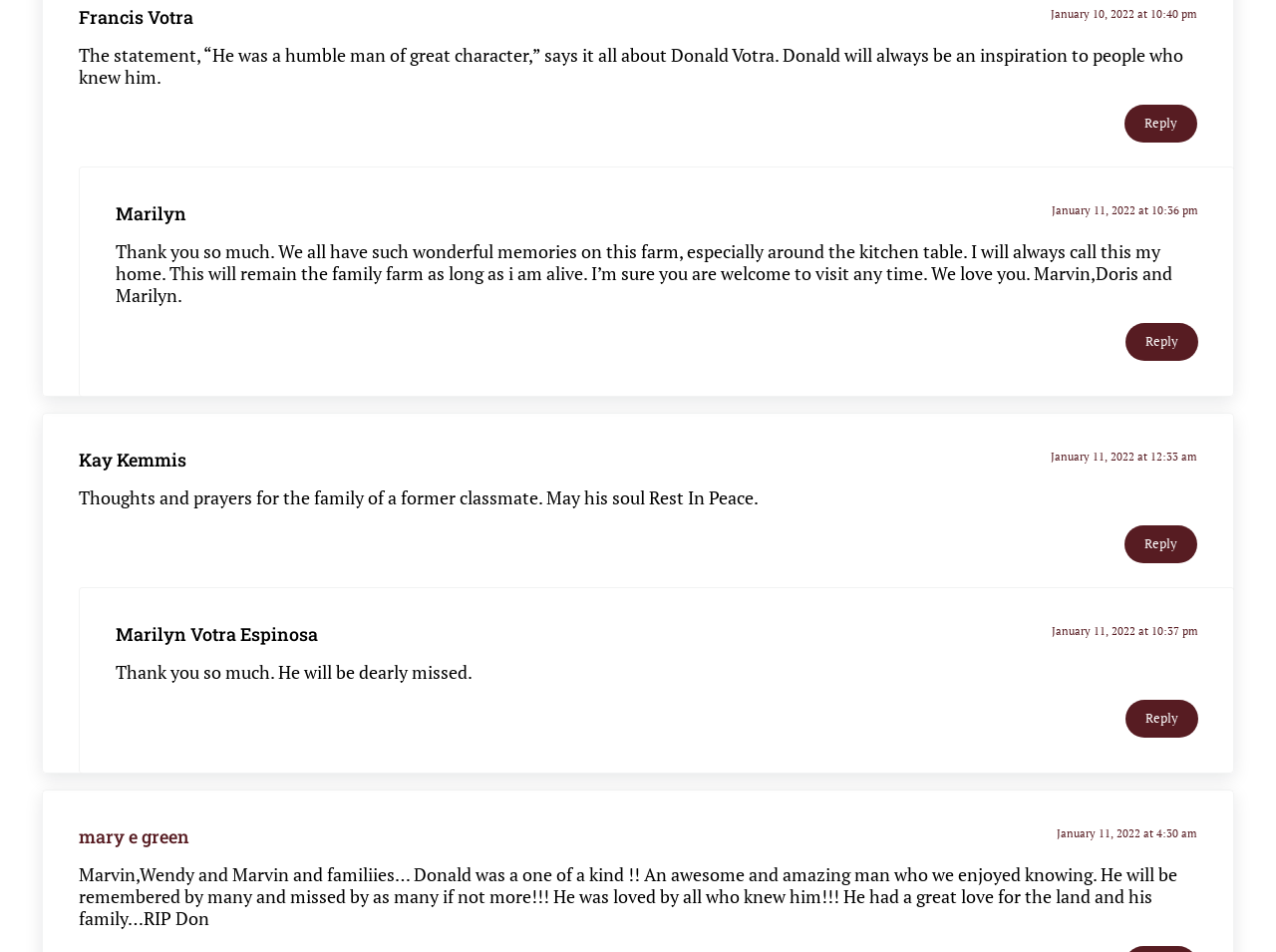Can you give a detailed response to the following question using the information from the image? What is the name of the person who posted the first comment?

I found the answer by looking at the first article element, which contains a header with a static text 'Francis Votra' and a time element with a link 'January 10, 2022 at 10:40 pm'. This suggests that Francis Votra is the person who posted the first comment.